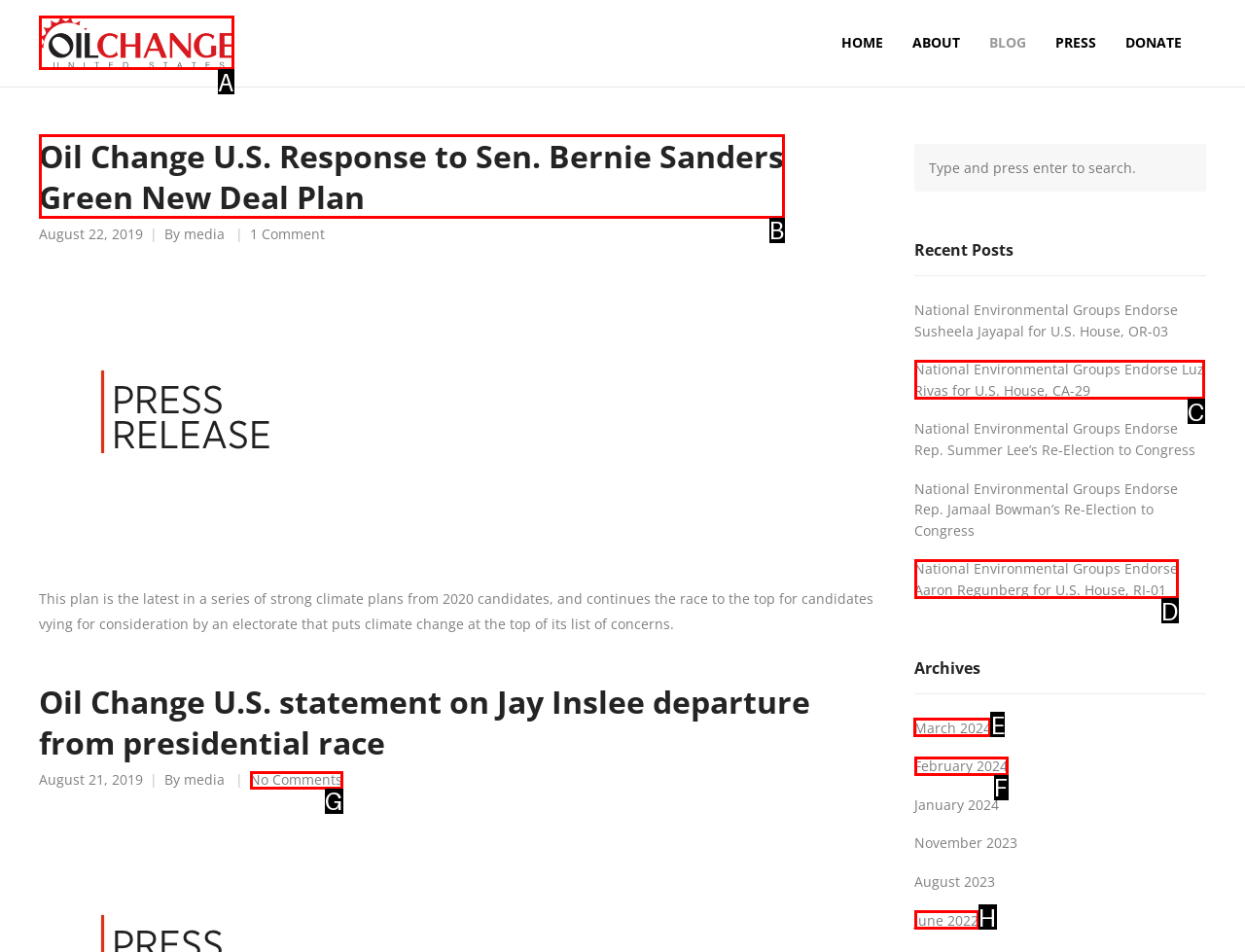From the given options, tell me which letter should be clicked to complete this task: Check archives for March 2024
Answer with the letter only.

E